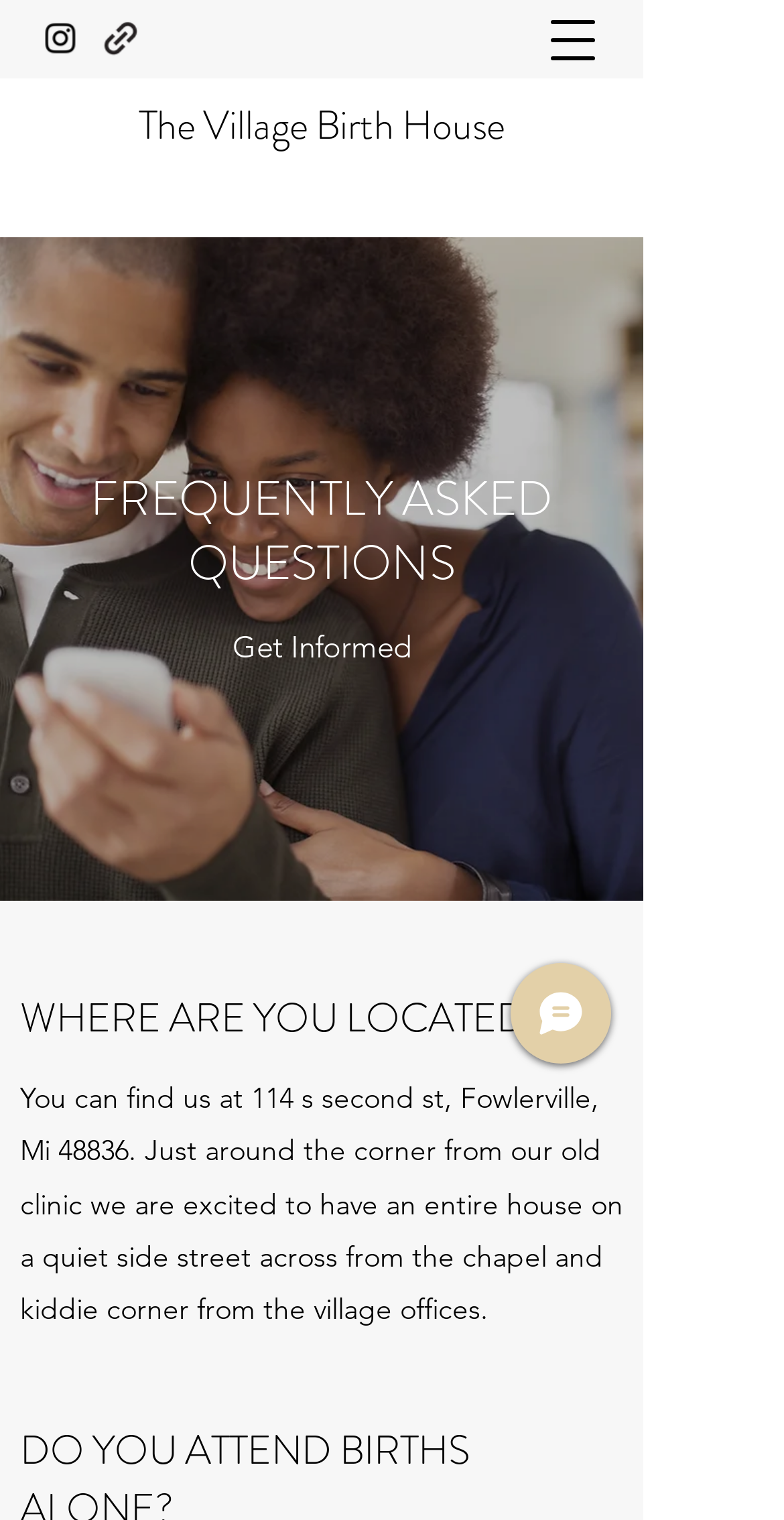What is the topic of the webpage?
Based on the image, answer the question in a detailed manner.

I inferred the topic of the webpage by looking at the heading 'FREQUENTLY ASKED QUESTIONS' which suggests that the webpage is dedicated to answering frequently asked questions about Michigan Midwifery Co.